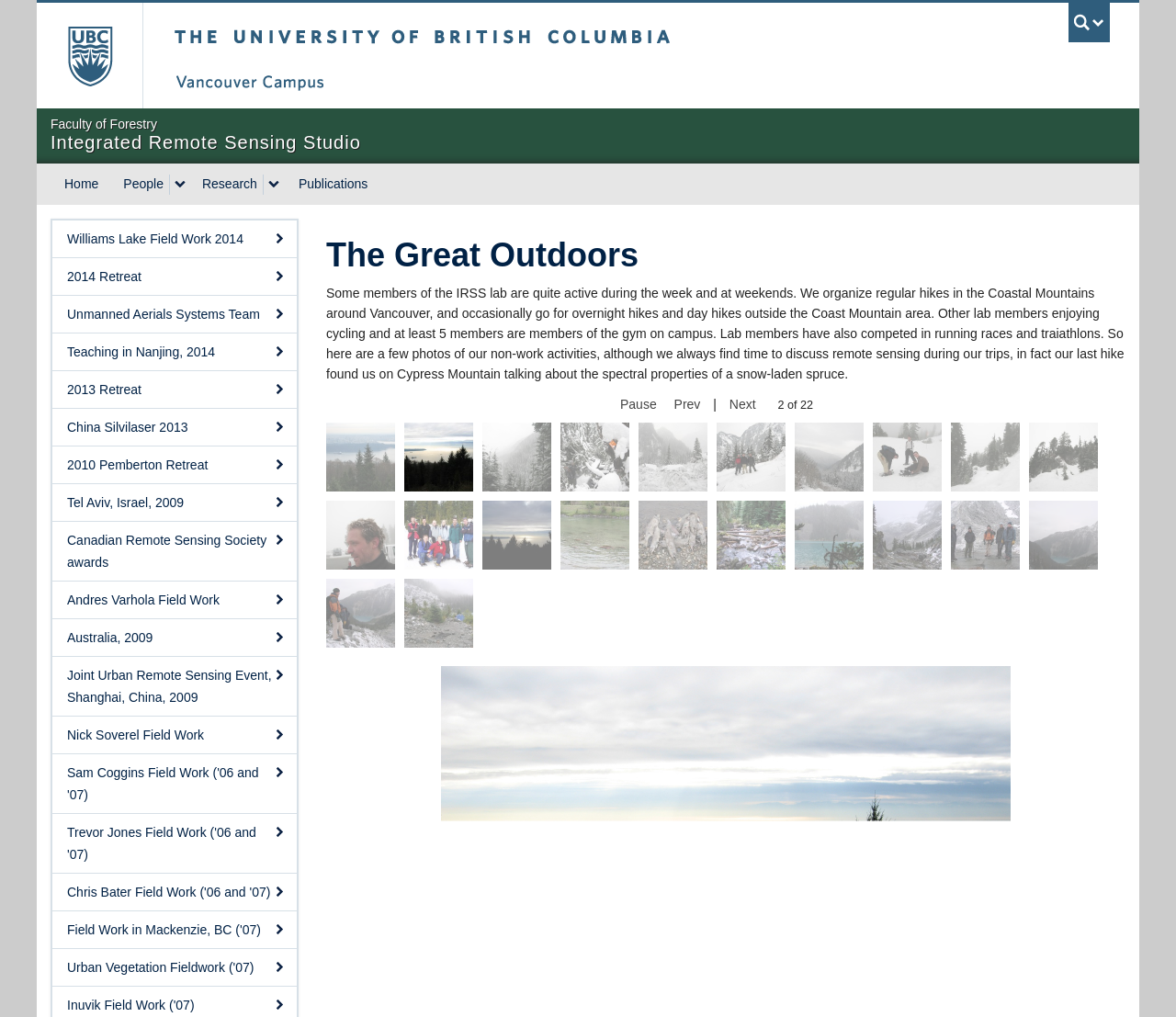Create a detailed summary of the webpage's content and design.

The webpage is about the Integrated Remote Sensing Studio (IRSS) at the University of British Columbia. At the top, there is a search bar and a link to the university's website. Below that, there are links to the faculty of forestry and the IRSS lab. 

On the left side, there is a navigation menu with links to different sections, including Home, People, Research, and Publications. The Publications section has a list of links to various fieldwork and research projects, including Williams Lake Field Work 2014, 2014 Retreat, and Unmanned Aerials Systems Team.

In the main content area, there is a heading that reads "The Great Outdoors" and a paragraph of text that describes the outdoor activities of the IRSS lab members, including hiking, cycling, and running. Below that, there is a gallery of images, with 15 images arranged in three rows. The images appear to be photos of the lab members' outdoor activities.

At the bottom of the page, there are navigation links to pause, previous, and next, suggesting that the images are part of a slideshow.